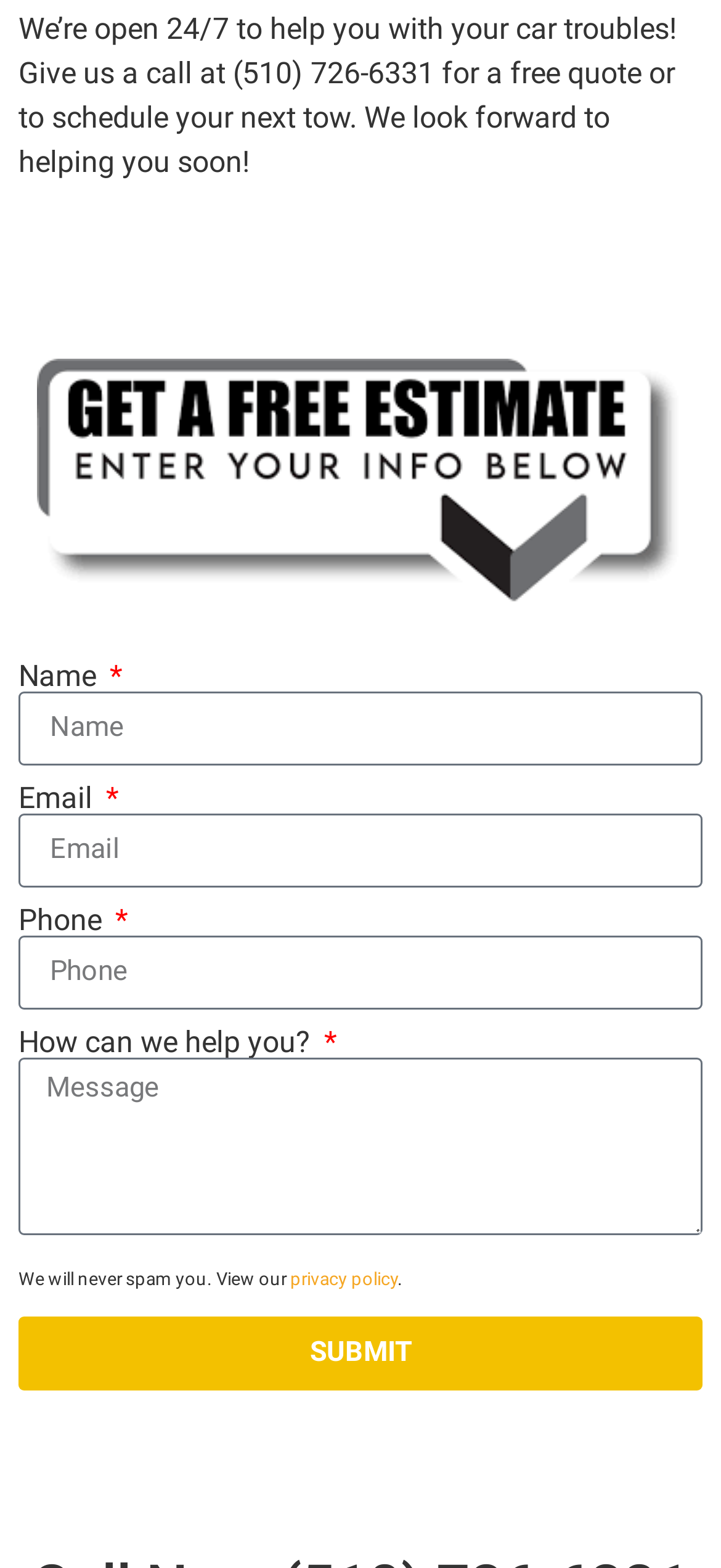Using the provided element description "SUBMIT", determine the bounding box coordinates of the UI element.

[0.026, 0.839, 0.974, 0.886]